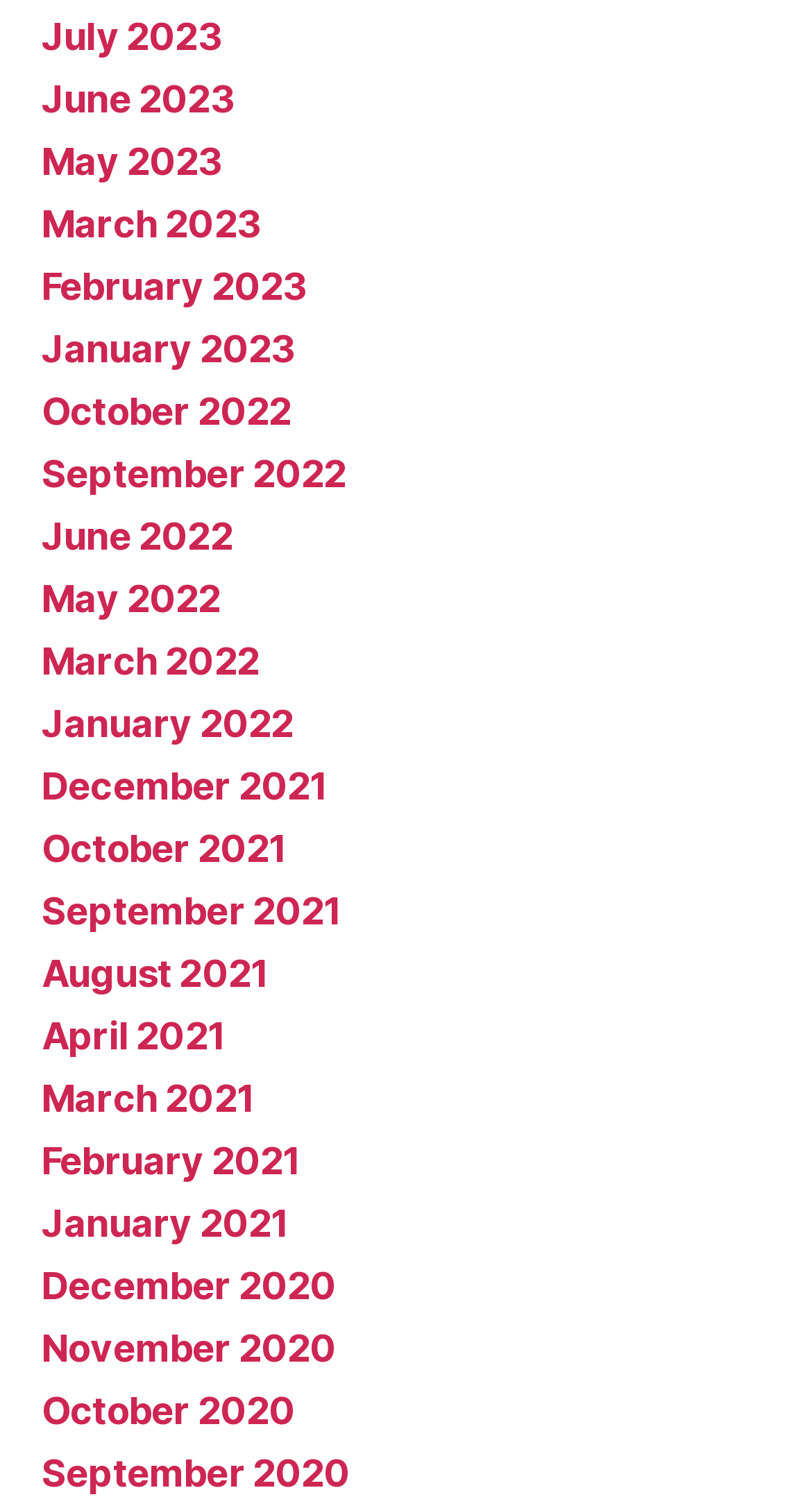What is the latest month listed in 2022?
Can you provide a detailed and comprehensive answer to the question?

I examined the list of links and found that the latest month listed in 2022 is June 2022, which is located near the top of the list.